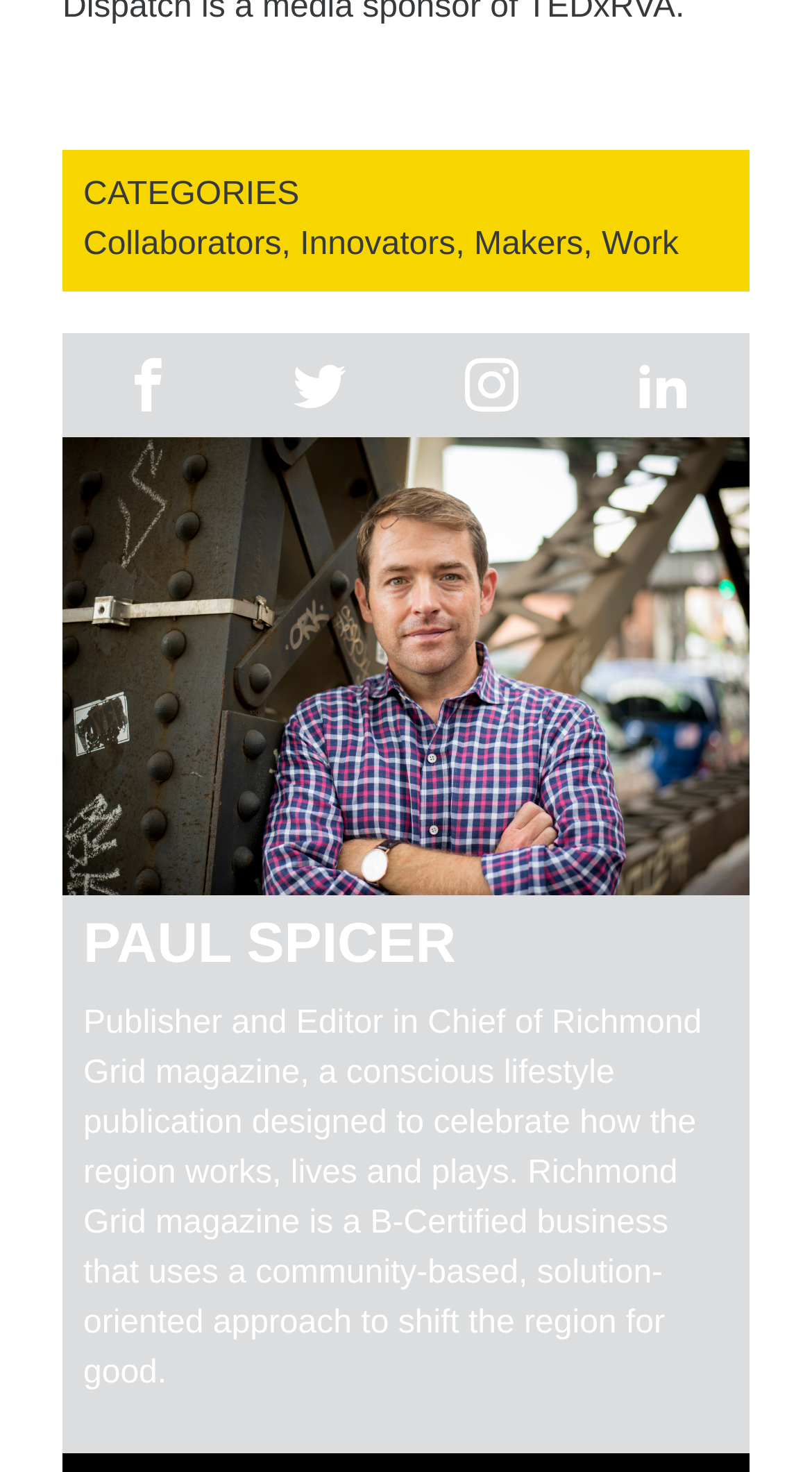Please identify the bounding box coordinates of where to click in order to follow the instruction: "Click on Innovators".

[0.369, 0.154, 0.561, 0.178]